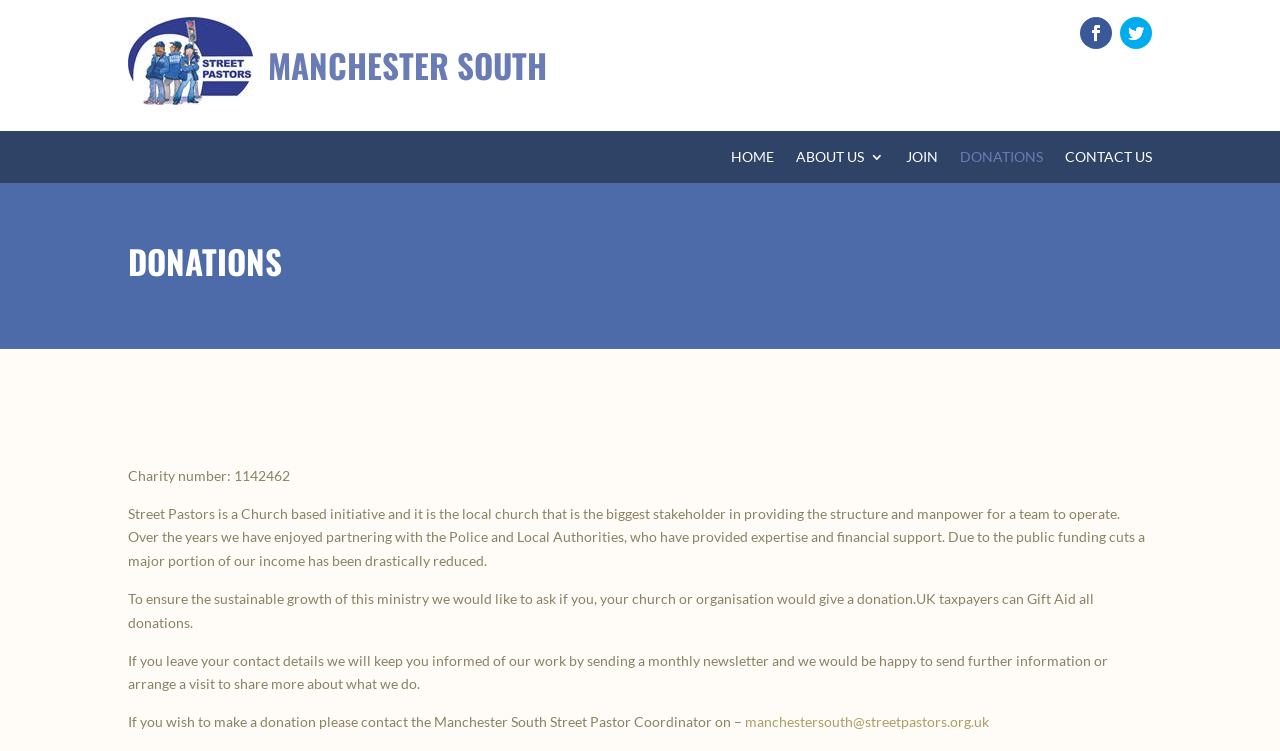What is the charity number of Street Pastors?
Please provide a detailed and thorough answer to the question.

I found the charity number by reading the StaticText element that says 'Charity number: 1142462'.